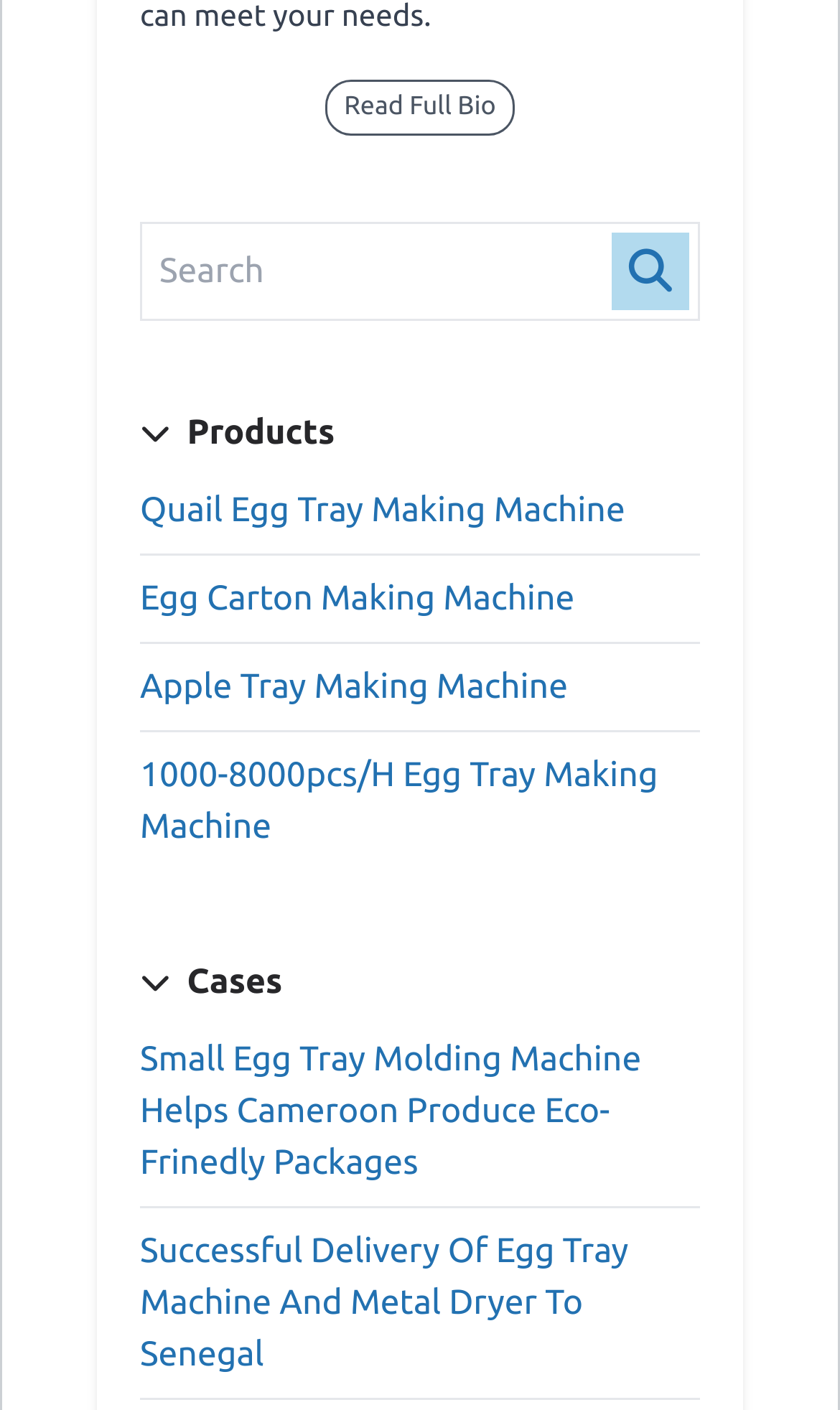Please identify the bounding box coordinates of the area that needs to be clicked to follow this instruction: "Explore Cases".

[0.167, 0.678, 0.833, 0.715]